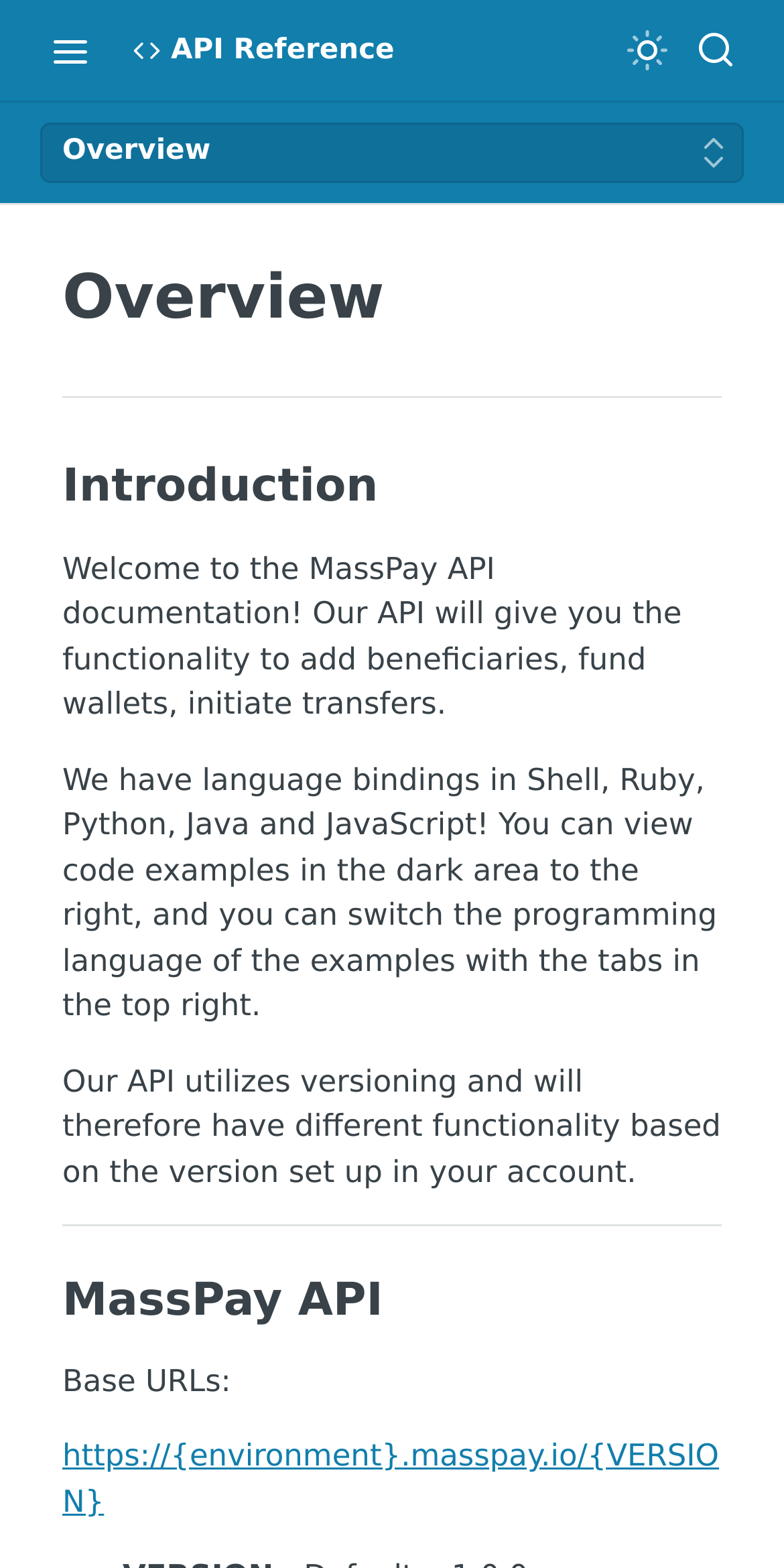Provide a brief response to the question using a single word or phrase: 
What is the purpose of the 'Toggle to light mode' button?

Switch to light mode